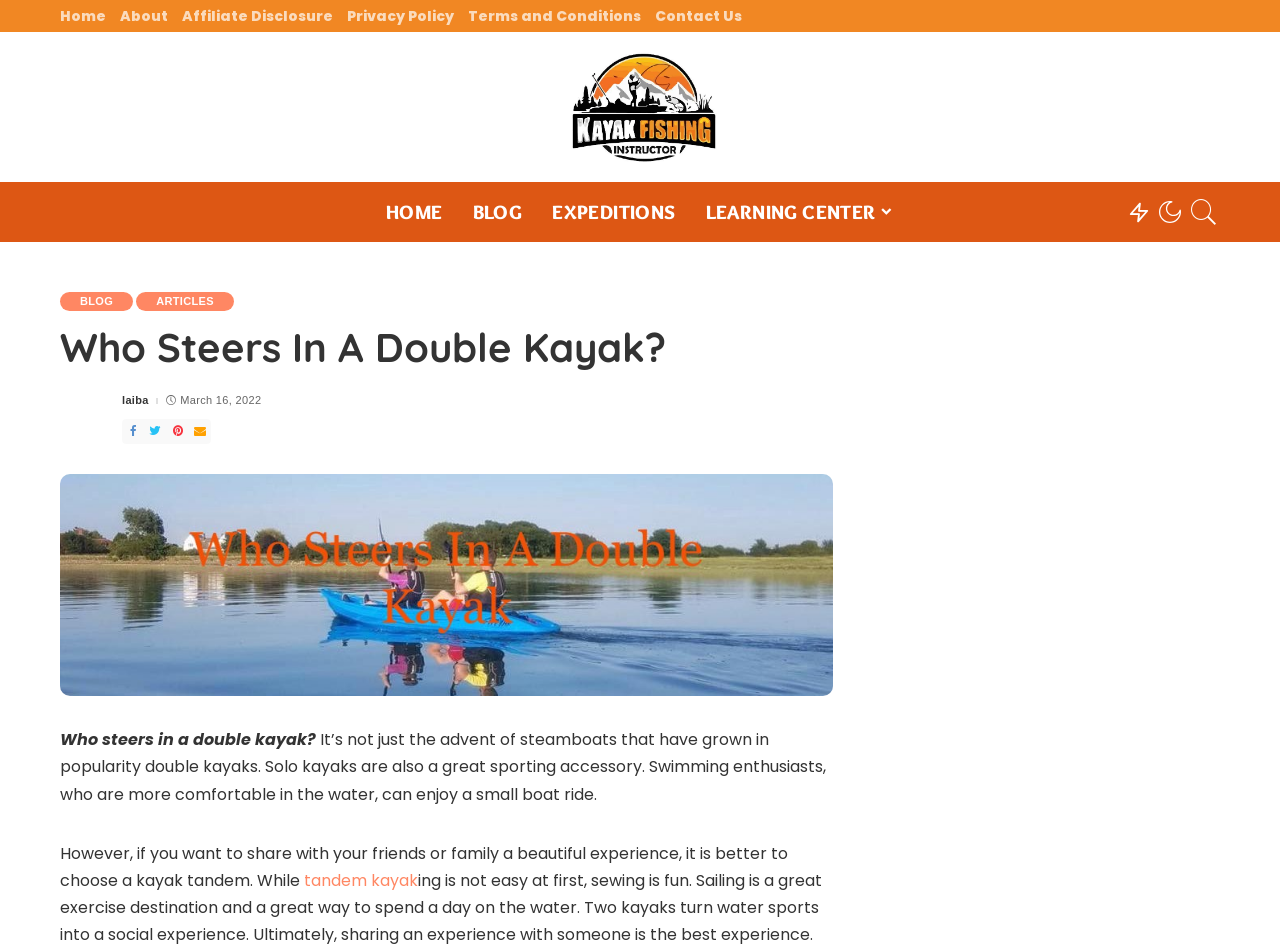What is the author's name?
Refer to the image and provide a detailed answer to the question.

The author's name is mentioned in the article as 'laiba', which is linked to the author's profile and has an associated image.